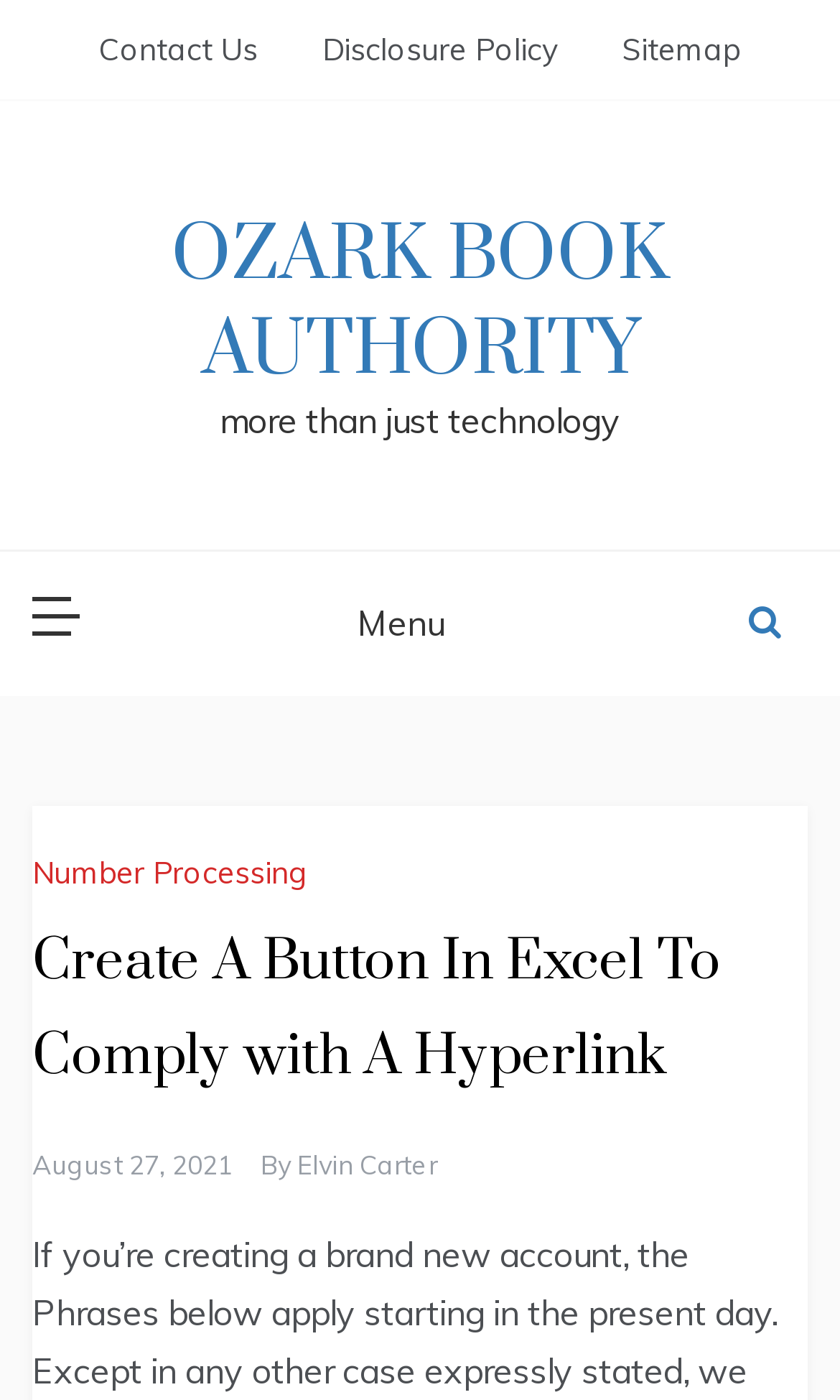What is the date of the article 'Create A Button In Excel To Comply with A Hyperlink'?
Provide a short answer using one word or a brief phrase based on the image.

August 27, 2021